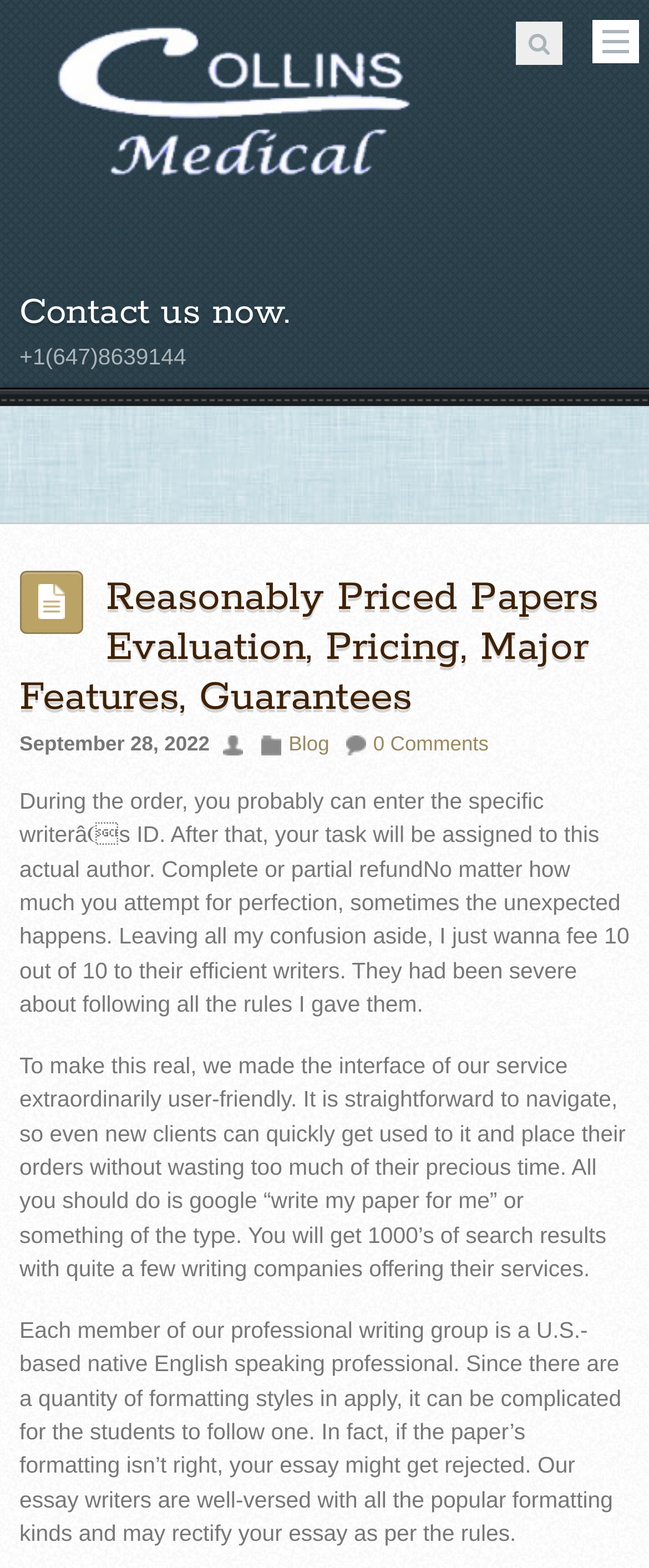What is the phone number to contact?
Analyze the image and provide a thorough answer to the question.

The phone number to contact can be found on the top section of the webpage, right below the 'Contact us now.' heading. It is displayed as '+1(647)8639144'.